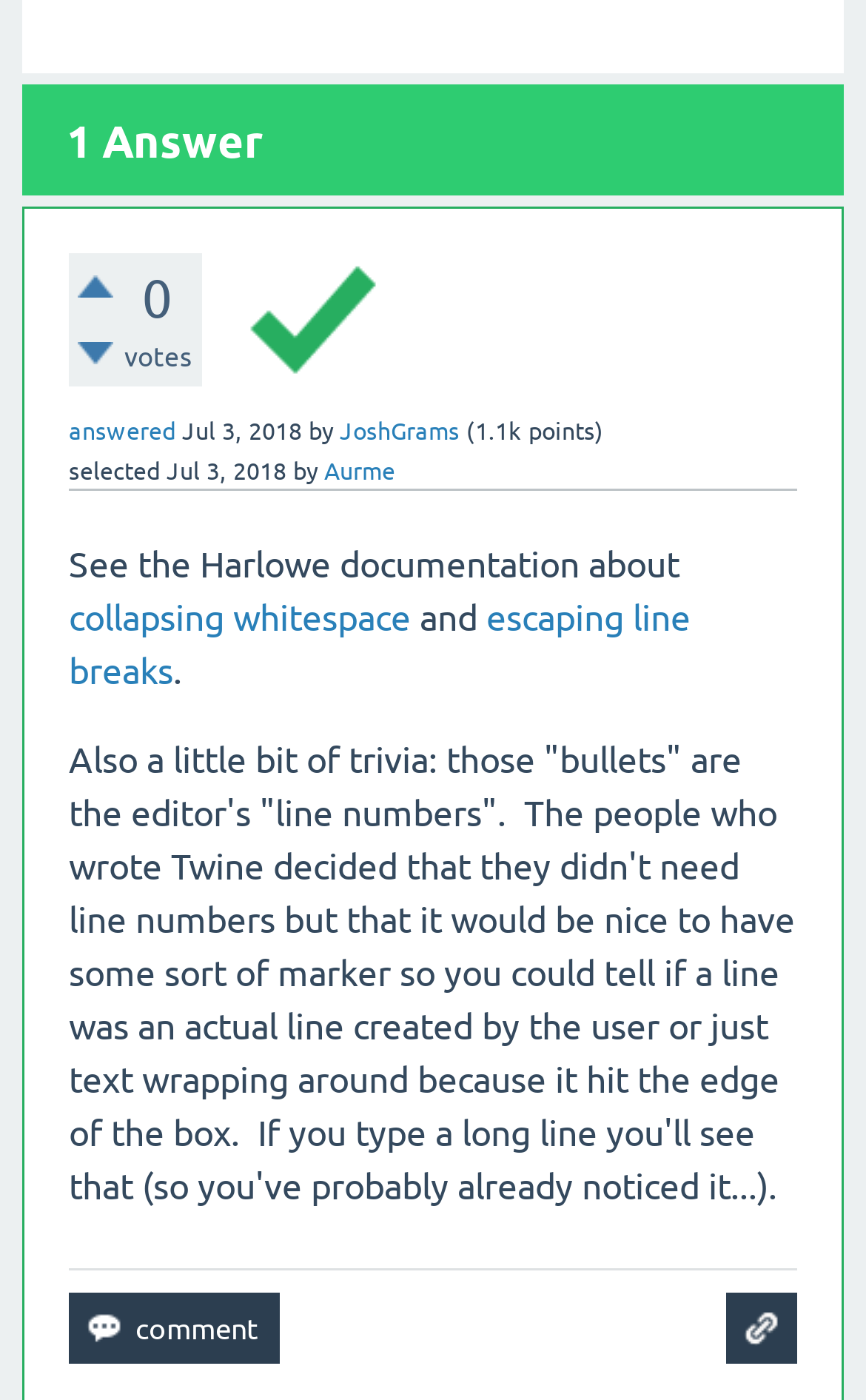Please pinpoint the bounding box coordinates for the region I should click to adhere to this instruction: "View November 2022 archives".

None